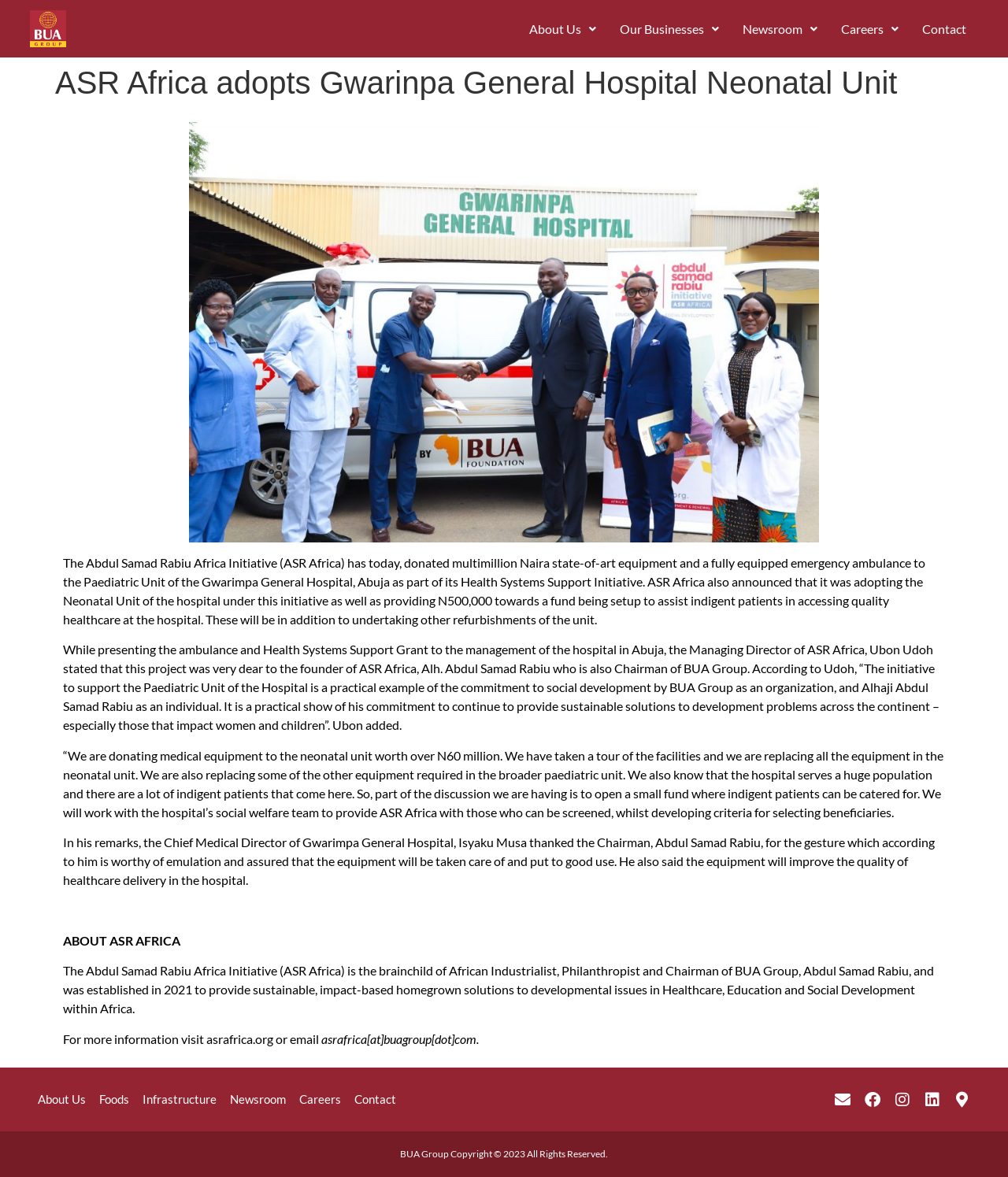Please identify the bounding box coordinates of the element that needs to be clicked to perform the following instruction: "Click About Us".

[0.513, 0.009, 0.603, 0.04]